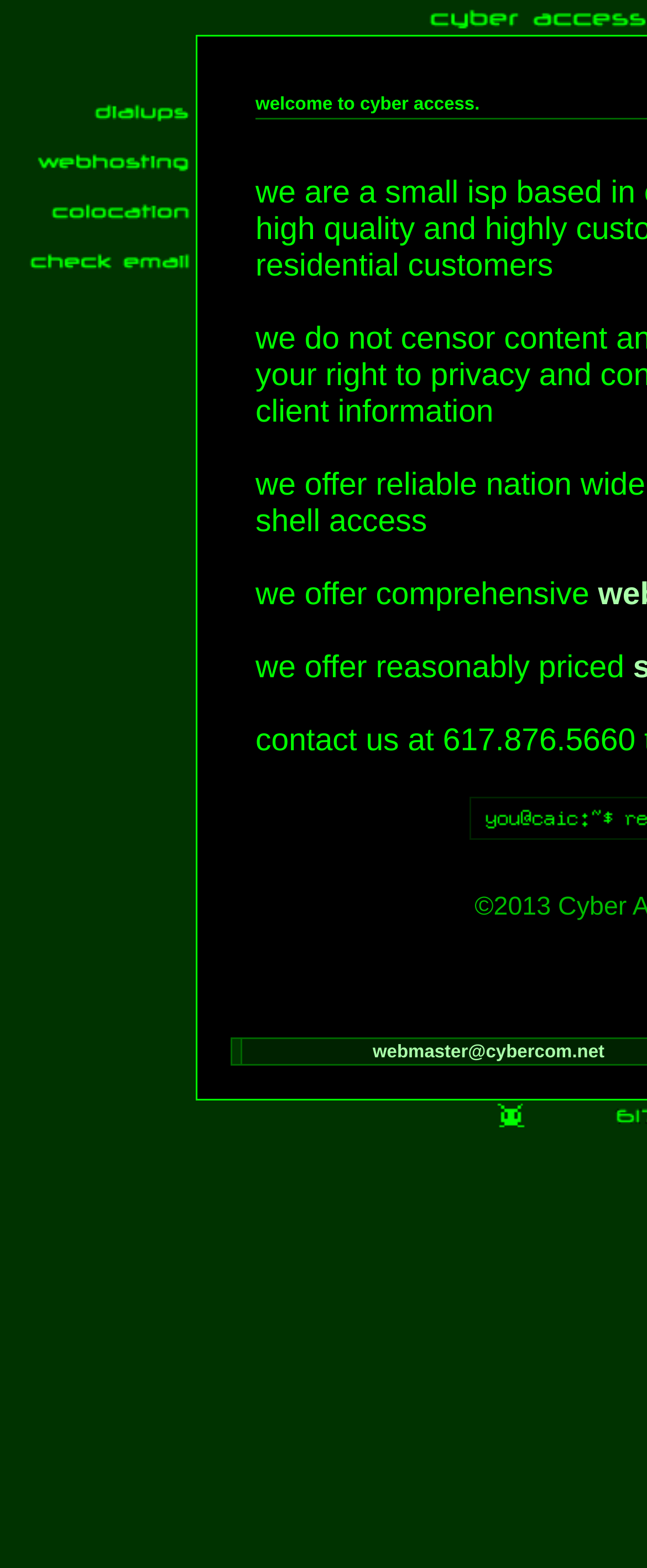Locate the bounding box of the user interface element based on this description: "Yeast".

None